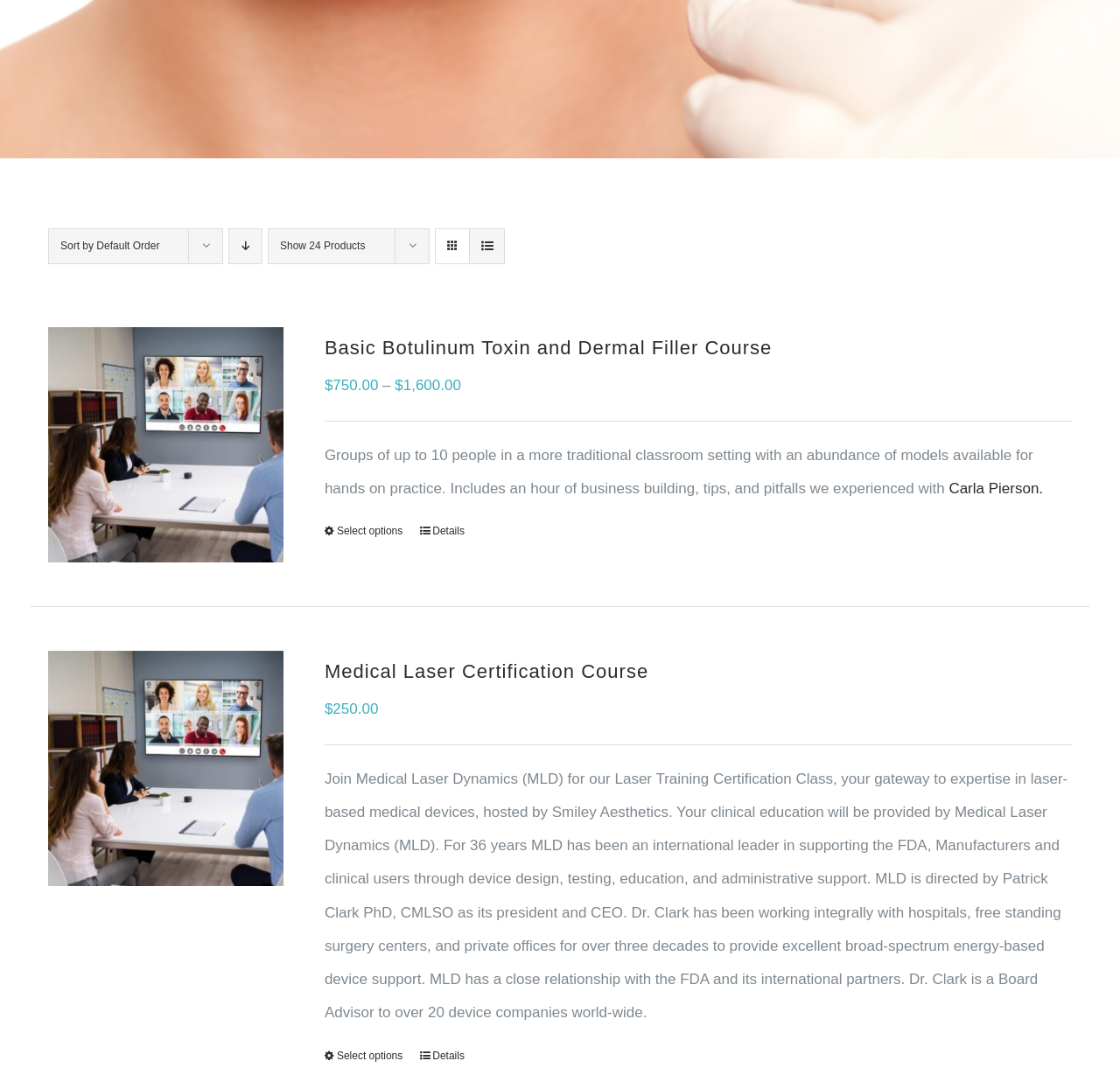Please determine the bounding box coordinates for the element with the description: "Show 24 Products".

[0.25, 0.224, 0.326, 0.236]